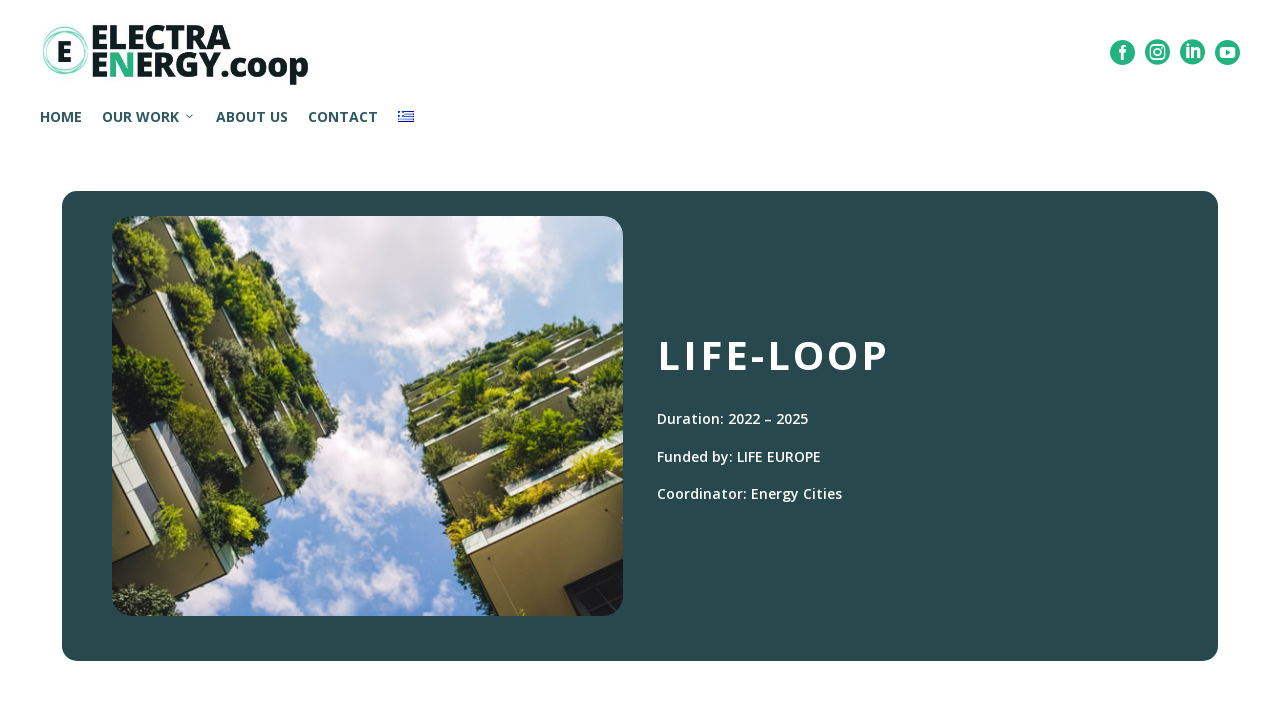Highlight the bounding box coordinates of the element that should be clicked to carry out the following instruction: "go to home page". The coordinates must be given as four float numbers ranging from 0 to 1, i.e., [left, top, right, bottom].

[0.031, 0.144, 0.064, 0.18]